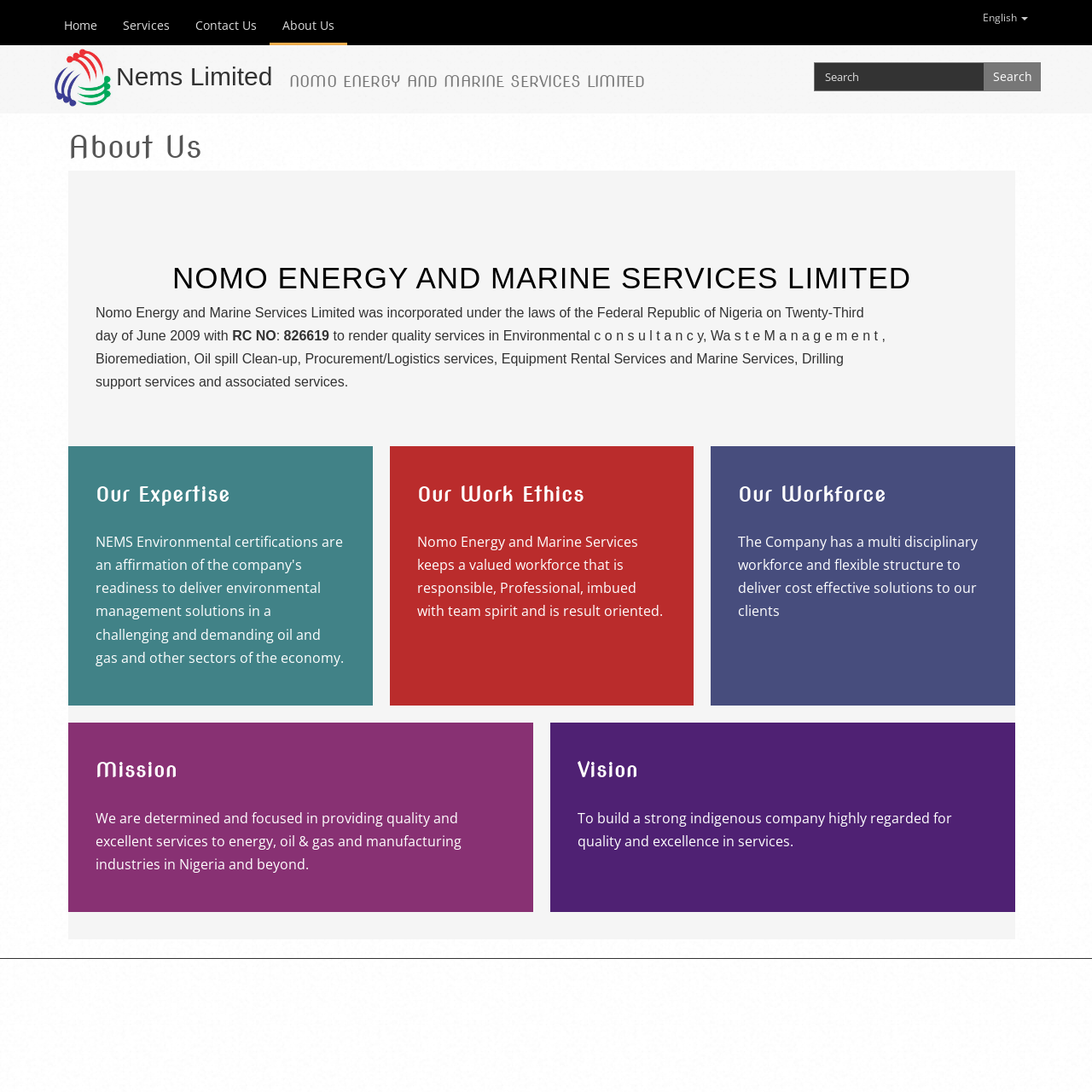Provide the bounding box coordinates of the HTML element described by the text: "Our Workforce". The coordinates should be in the format [left, top, right, bottom] with values between 0 and 1.

[0.676, 0.442, 0.812, 0.464]